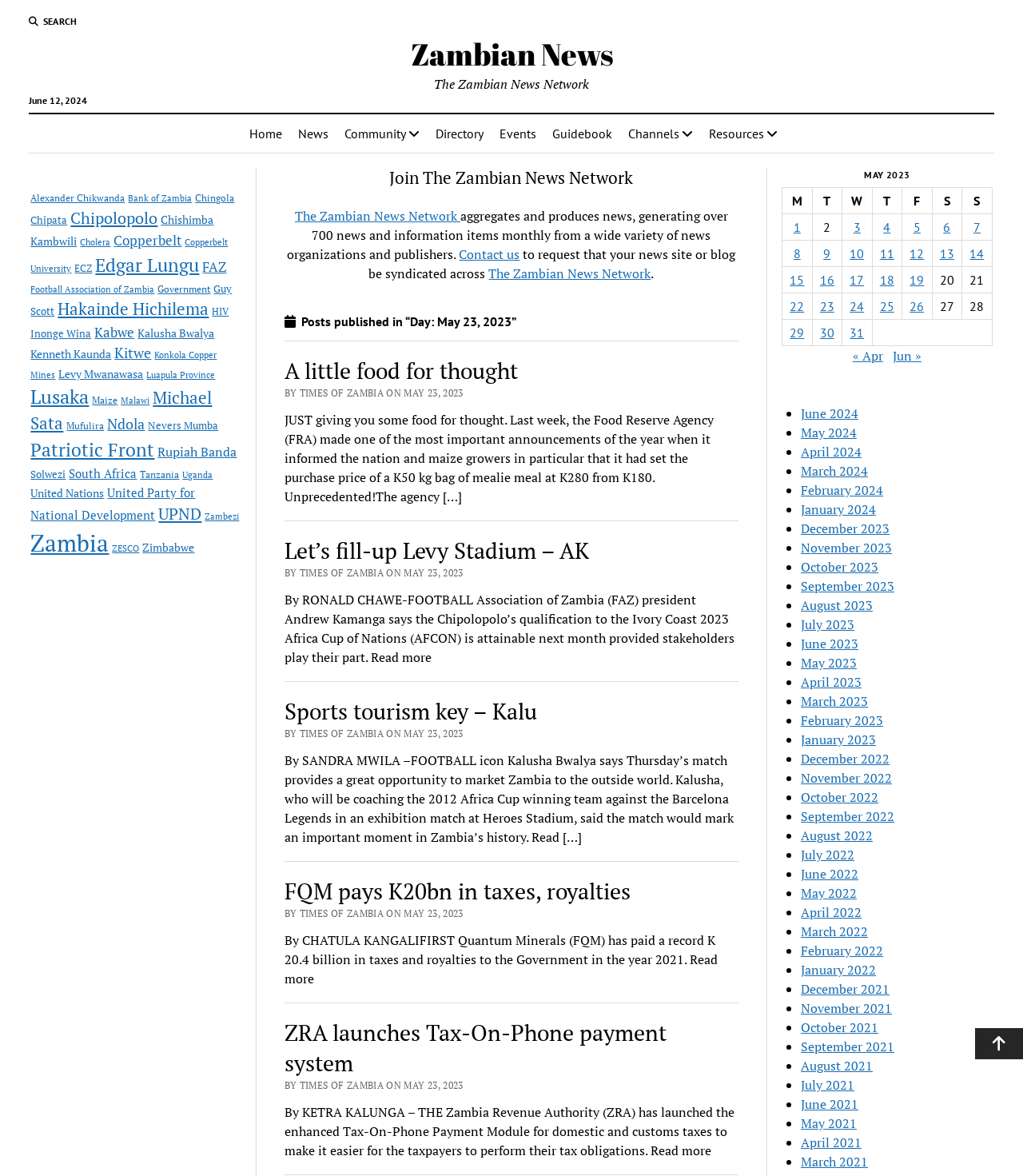Locate the heading on the webpage and return its text.

Posts published in “Day: May 23, 2023”